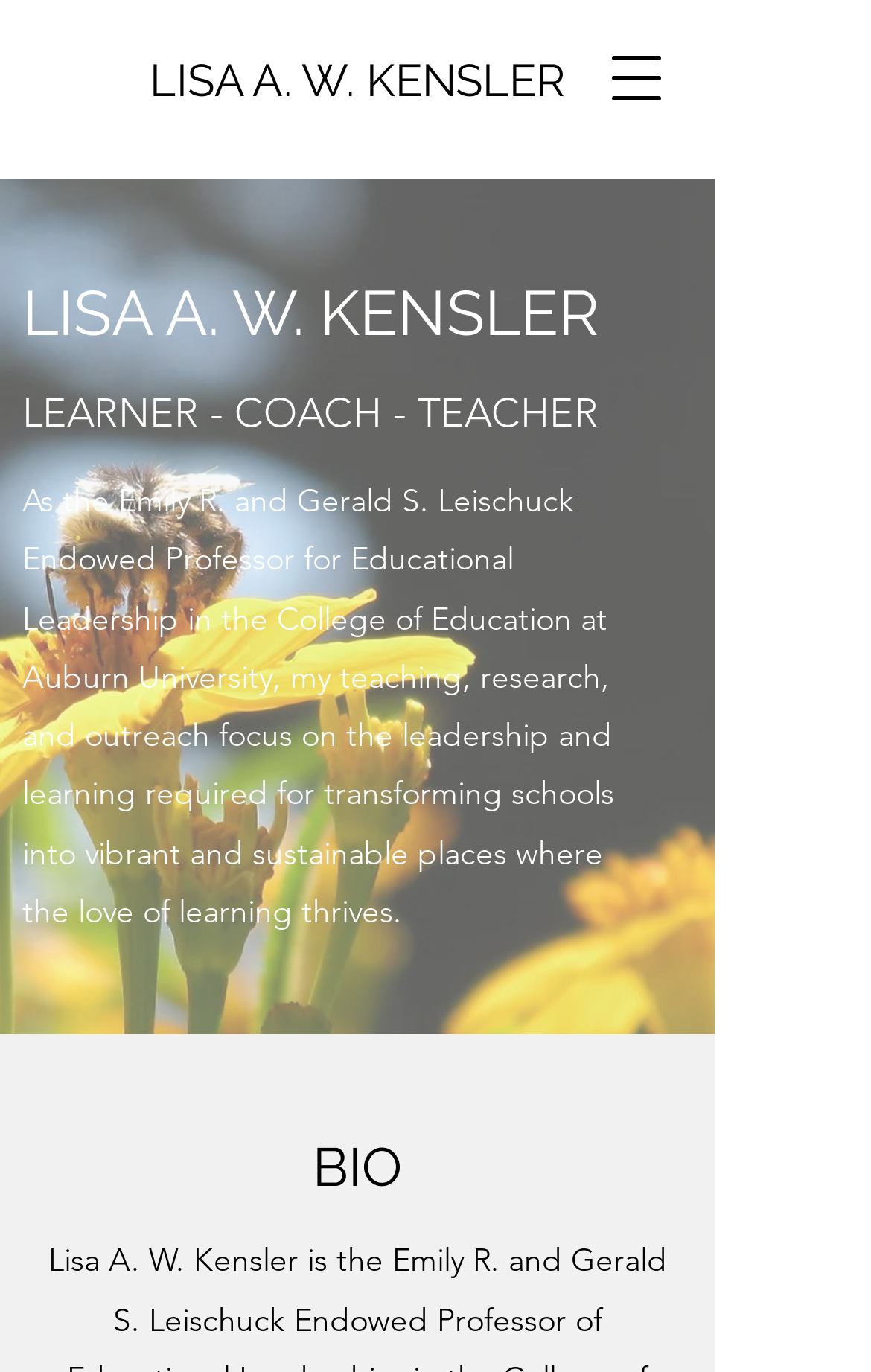Identify the headline of the webpage and generate its text content.

LISA A. W. KENSLER